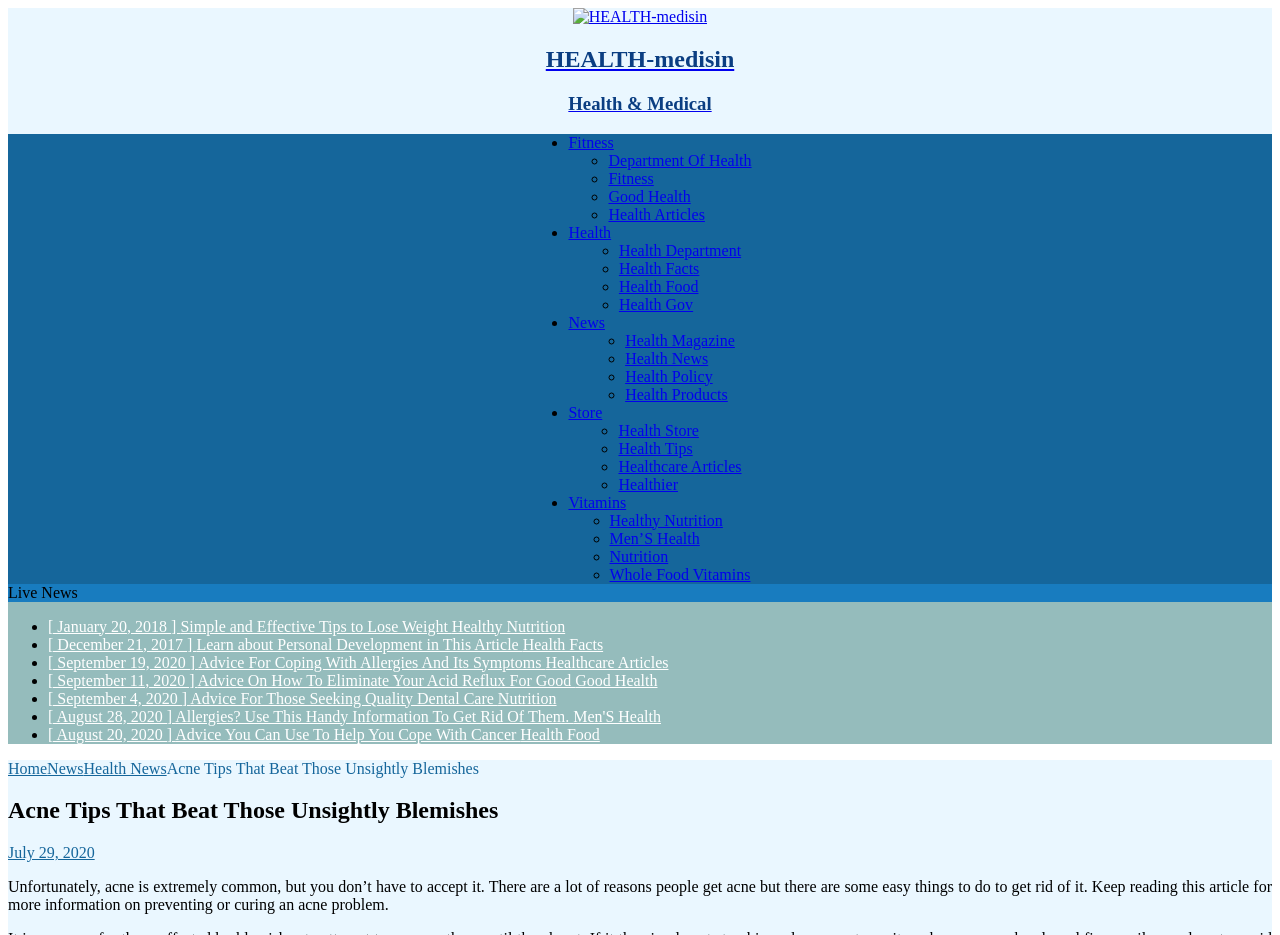Provide the bounding box coordinates of the HTML element this sentence describes: "News". The bounding box coordinates consist of four float numbers between 0 and 1, i.e., [left, top, right, bottom].

[0.444, 0.335, 0.473, 0.354]